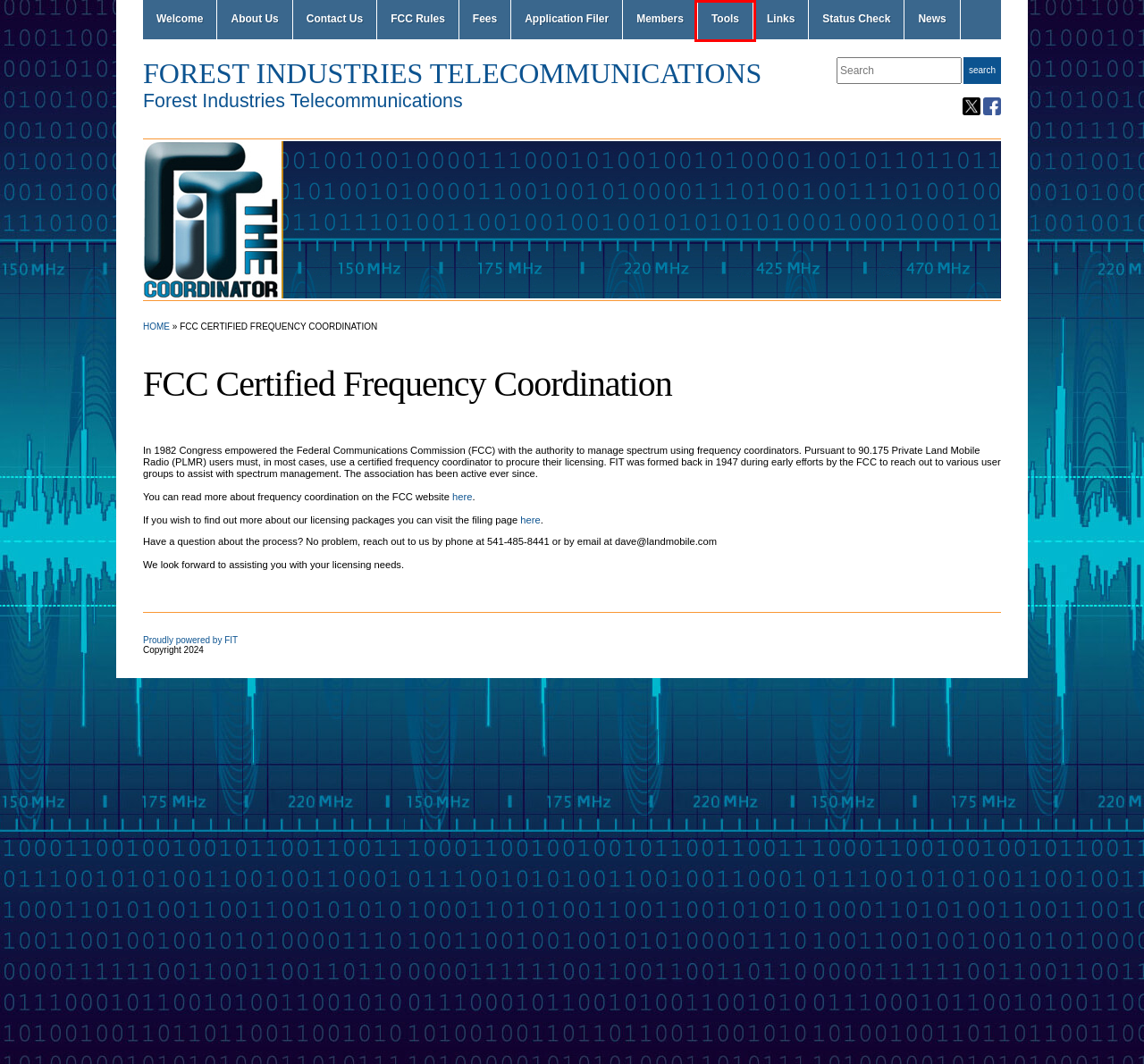You are given a screenshot of a webpage within which there is a red rectangle bounding box. Please choose the best webpage description that matches the new webpage after clicking the selected element in the bounding box. Here are the options:
A. Links - Forest Industries Telecommunications
B. License Tool - Forest Industries Telecommunications
C. Contact Us - Forest Industries Telecommunications
D. About Us - Forest Industries Telecommunications
E. Members - Forest Industries Telecommunications
F. Welcome - Forest Industries Telecommunications
G. Status Checks - Forest Industries Telecommunications
H. Tools - Forest Industries Telecommunications

H